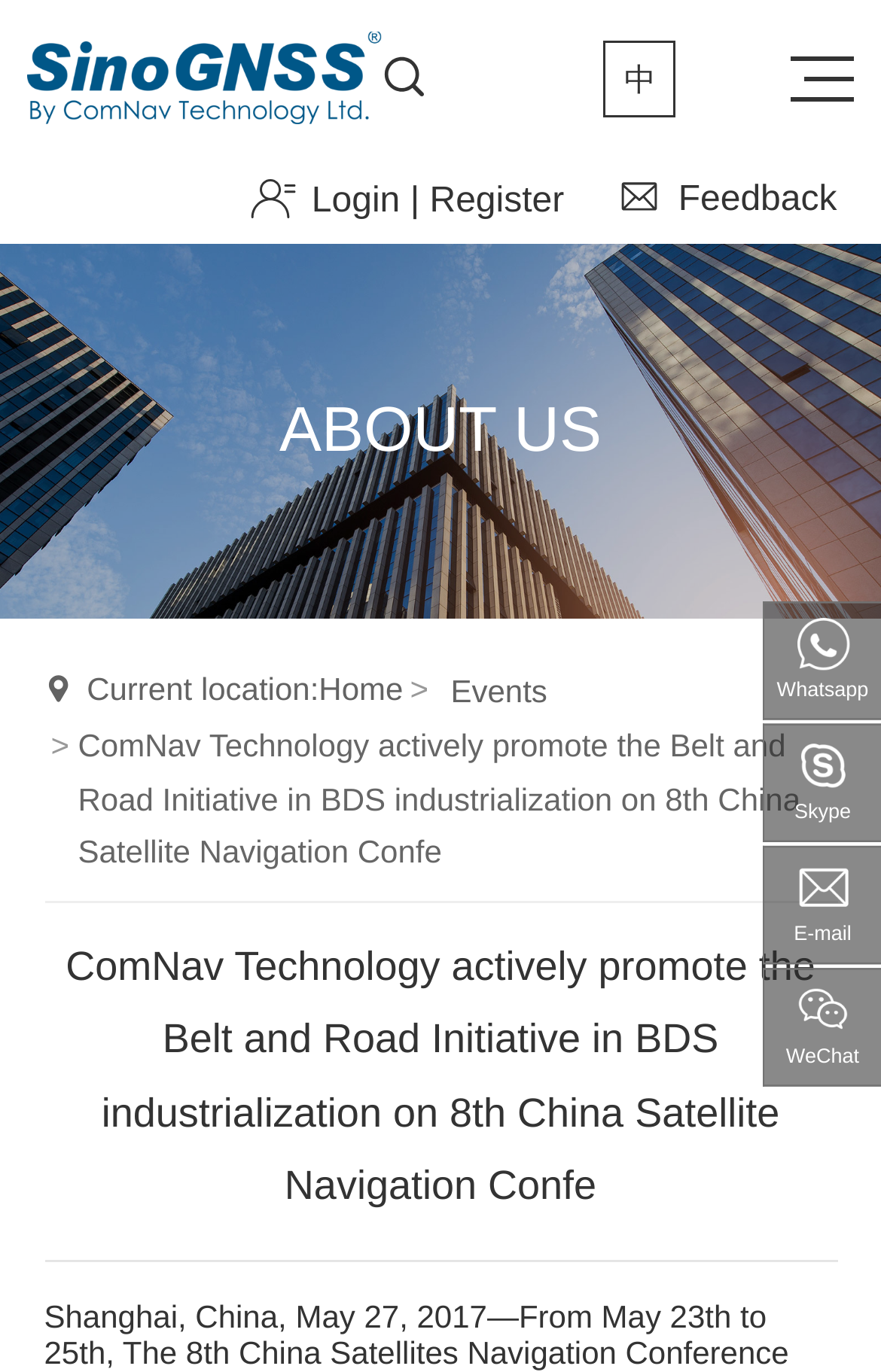Please provide the bounding box coordinates for the element that needs to be clicked to perform the following instruction: "Call the company". The coordinates should be given as four float numbers between 0 and 1, i.e., [left, top, right, bottom].

None